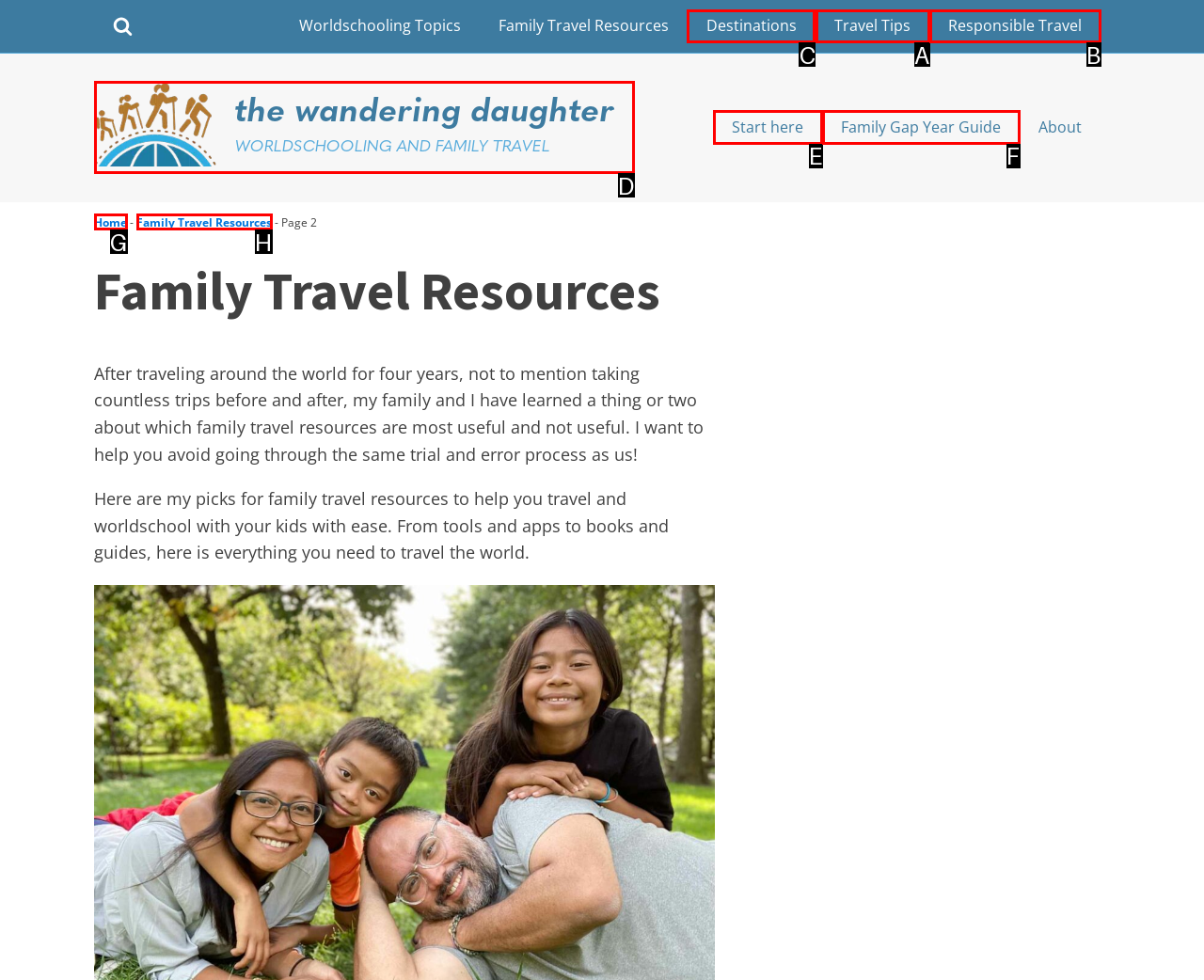For the task: Go to Destinations, specify the letter of the option that should be clicked. Answer with the letter only.

C